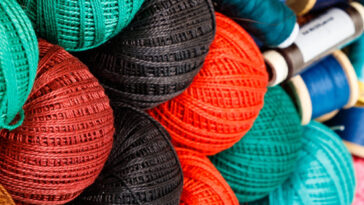Answer the question in a single word or phrase:
What type of project is the arrangement related to?

DIY rain-proof bird feeder